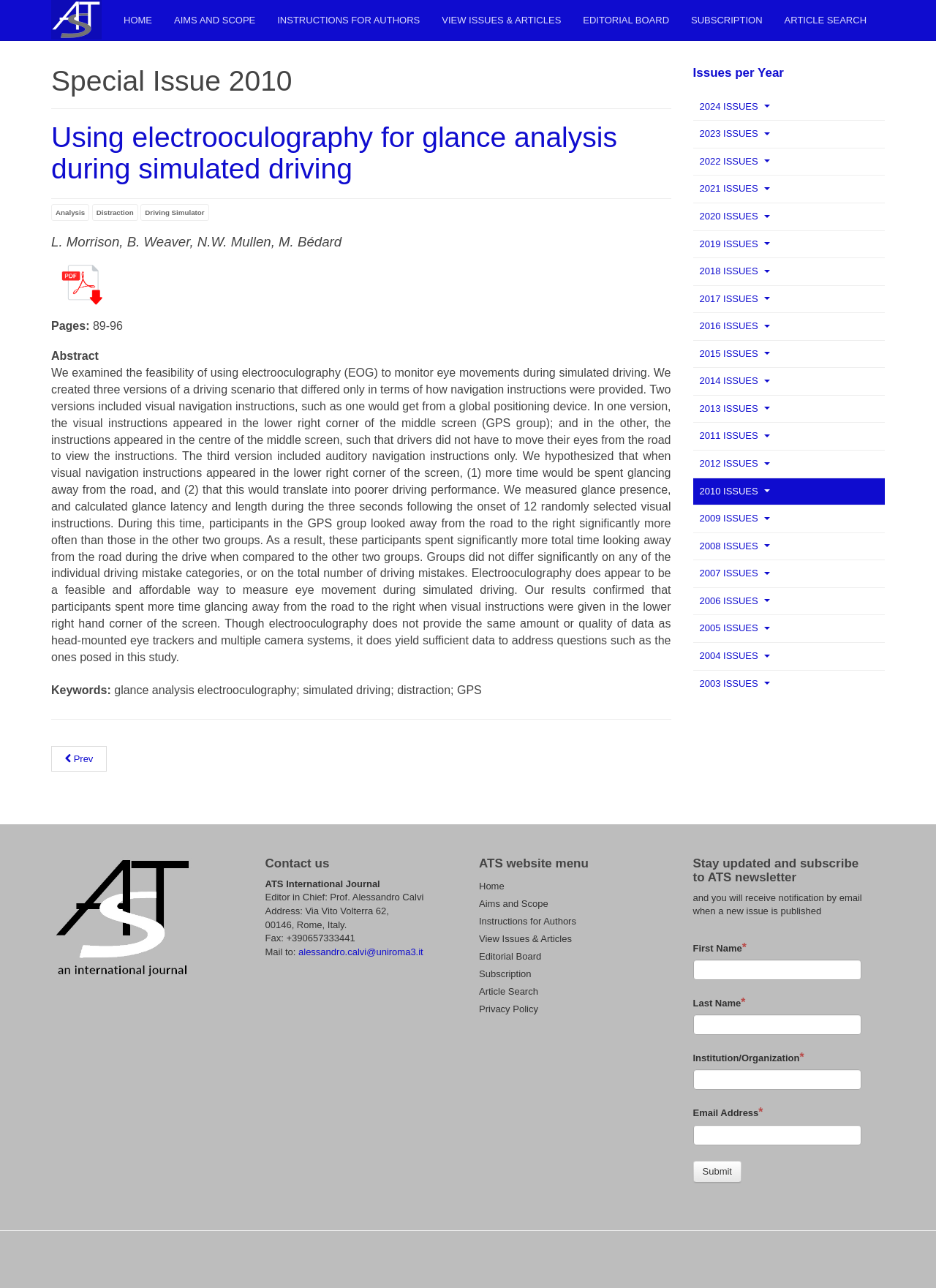Provide a single word or phrase answer to the question: 
What is the name of the authors of the article?

L. Morrison, B. Weaver, N.W. Mullen, M. Bédard